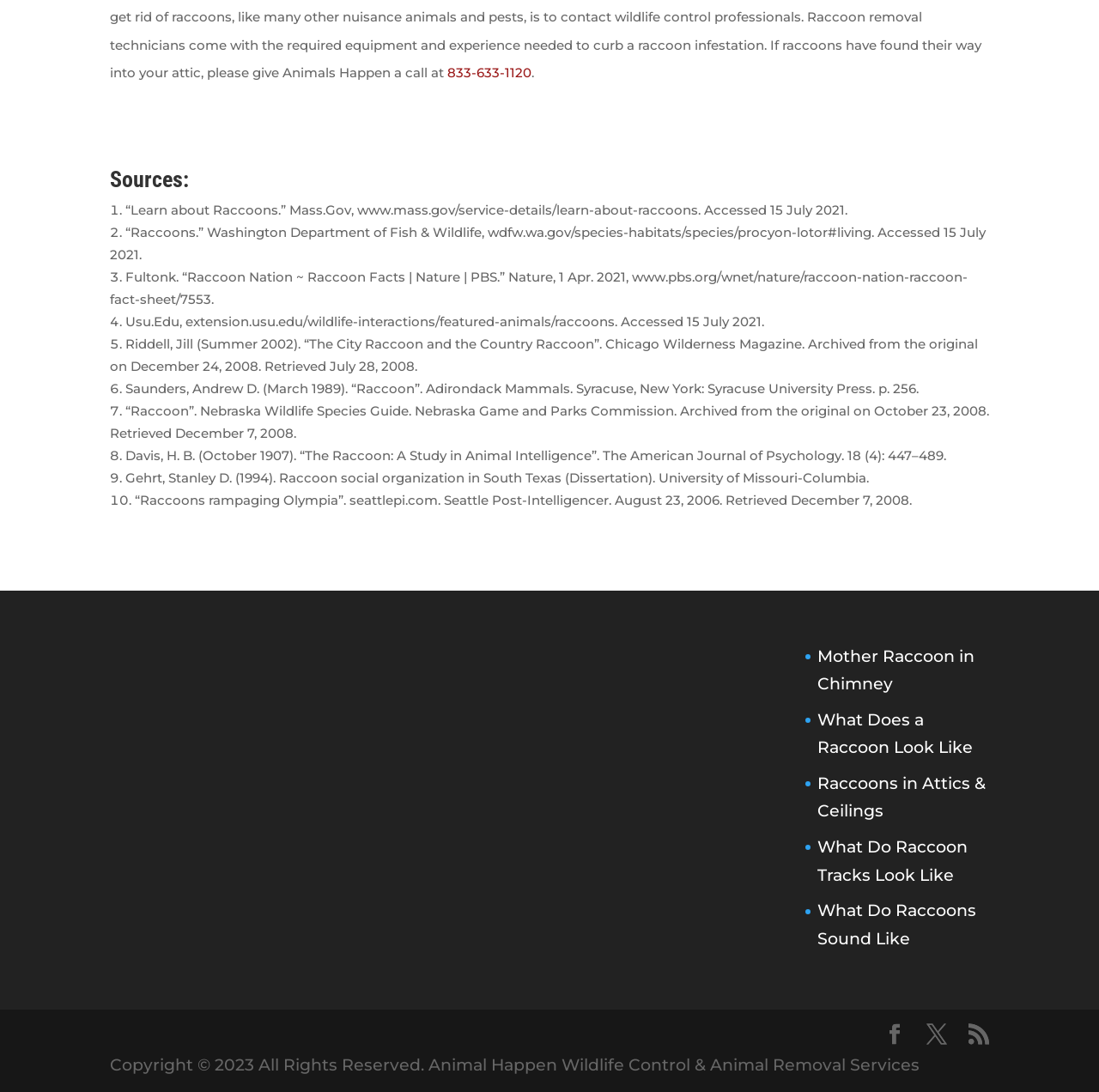Find the bounding box coordinates for the area that should be clicked to accomplish the instruction: "Click the link to learn about raccoons".

[0.407, 0.059, 0.484, 0.074]